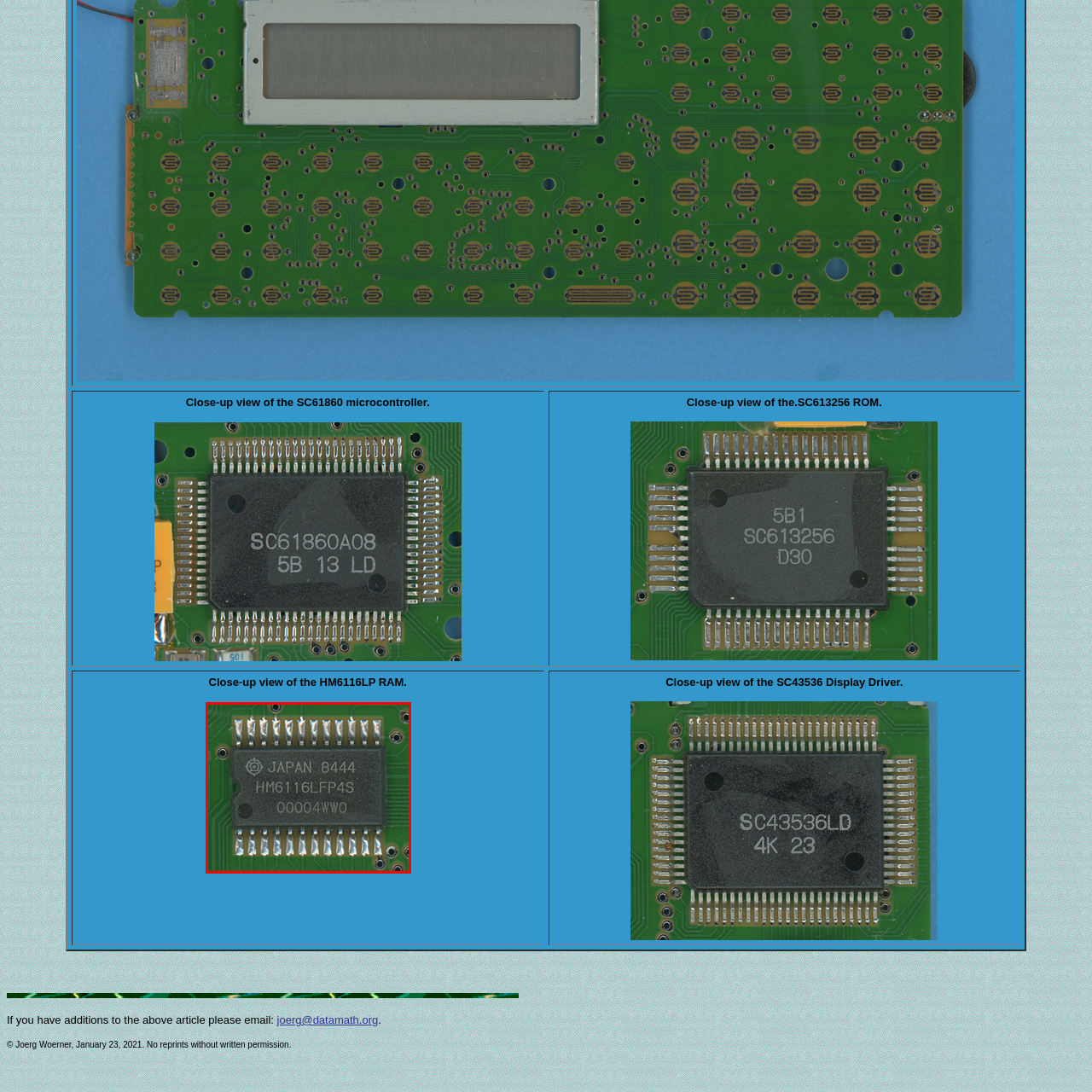Provide an in-depth caption for the picture enclosed by the red frame.

This image is a close-up view of the HM6116LP RAM chip, a component prominently featured on a green printed circuit board (PCB). The chip, marked with "JAPAN 8444" and "HM6116LP4S," showcases its sleek design and numerous gold-plated pins, which are essential for connecting to the circuit board. The text on the chip indicates its manufacturing location and model number, emphasizing its specific role in electronic applications. The background reveals the intricate pathways of the PCB, illustrating the complex and precise nature of electronic circuitry. This detailed portrayal highlights the significance of RAM in computing and electronics.